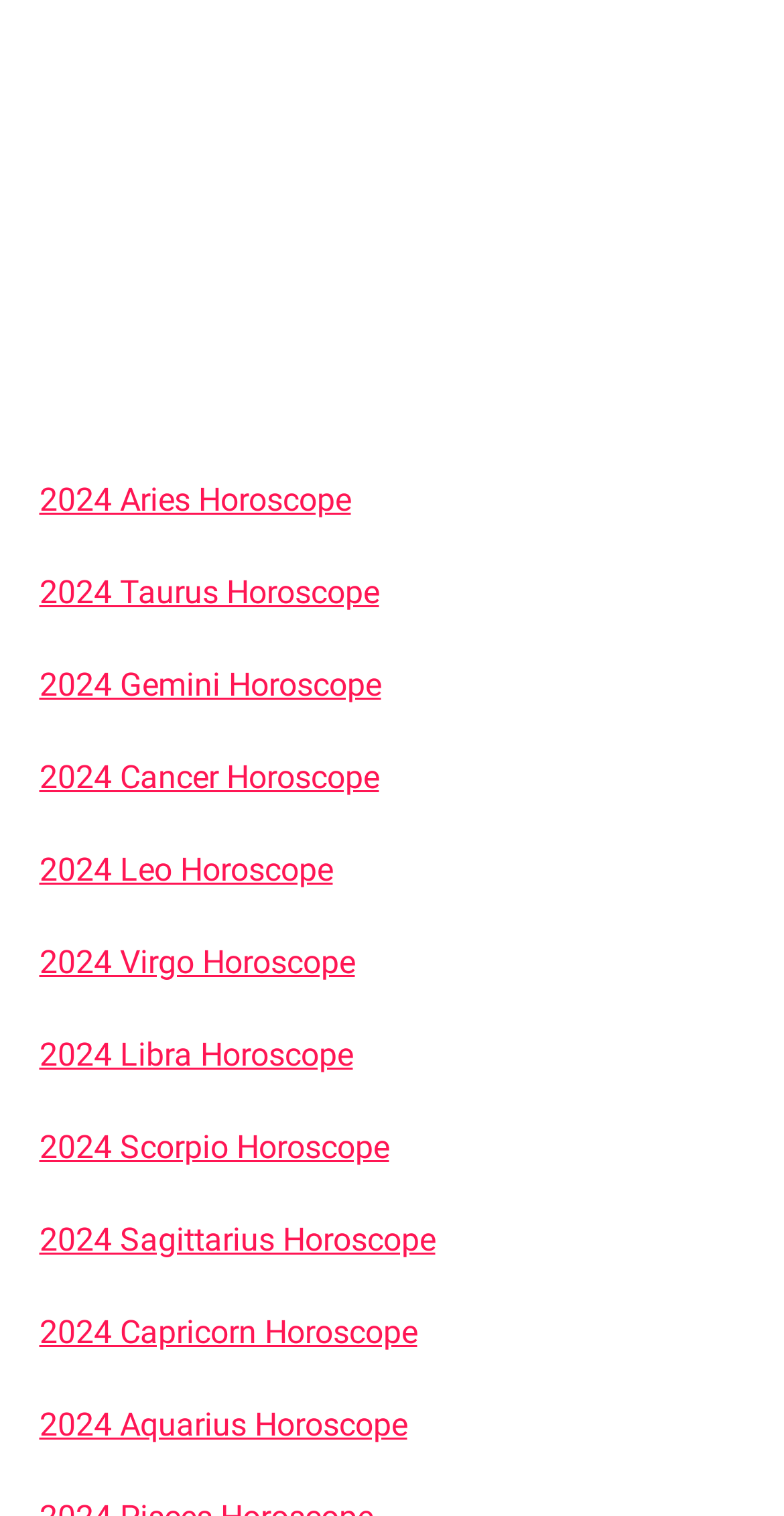Provide your answer to the question using just one word or phrase: How many zodiac signs are listed on the webpage?

12